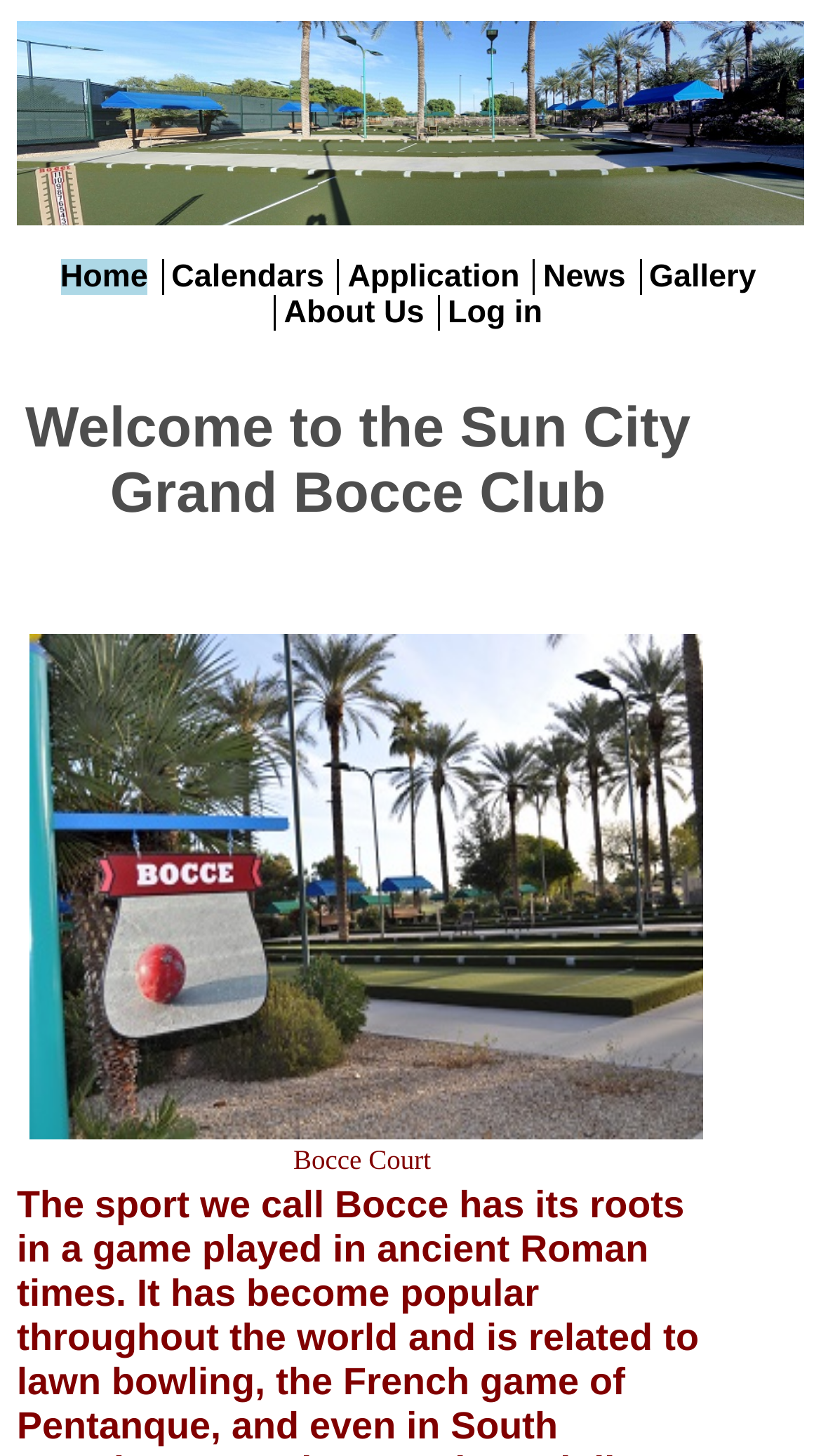Identify the bounding box coordinates of the clickable region necessary to fulfill the following instruction: "view gallery". The bounding box coordinates should be four float numbers between 0 and 1, i.e., [left, top, right, bottom].

[0.791, 0.178, 0.921, 0.203]